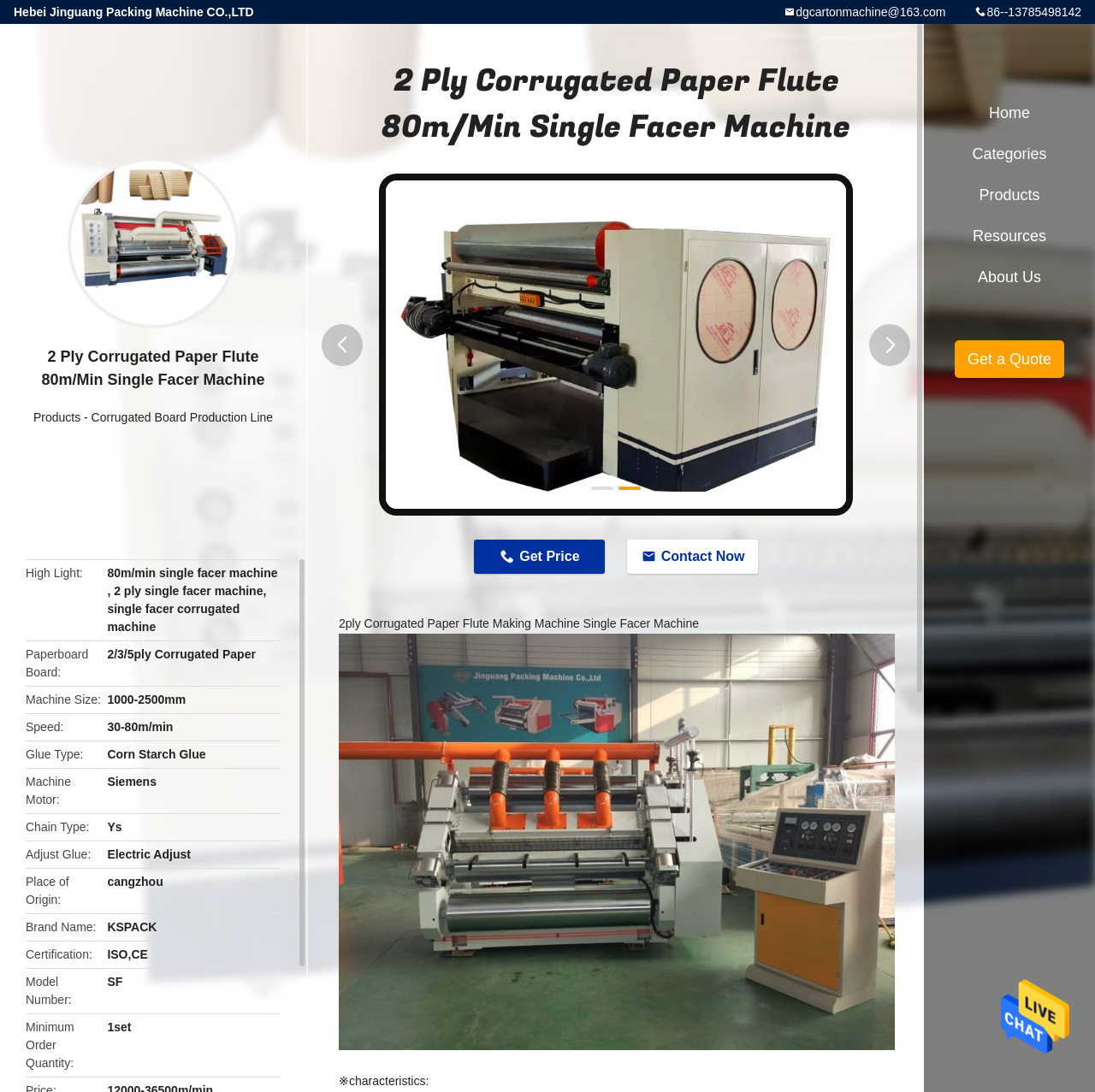Provide the bounding box coordinates for the UI element that is described by this text: "alt="Send Message"". The coordinates should be in the form of four float numbers between 0 and 1: [left, top, right, bottom].

[0.914, 0.894, 0.977, 0.973]